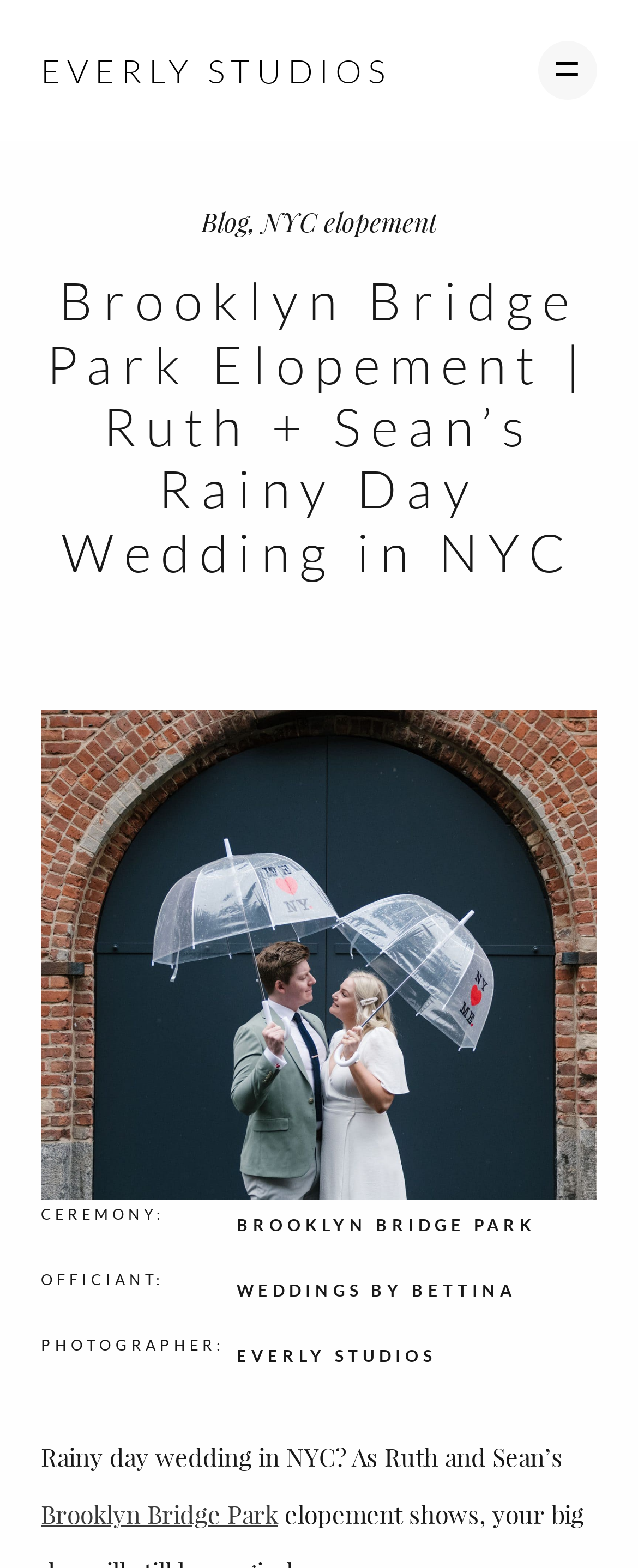Please determine the bounding box coordinates of the section I need to click to accomplish this instruction: "visit Everly Studios website".

[0.064, 0.026, 0.613, 0.051]